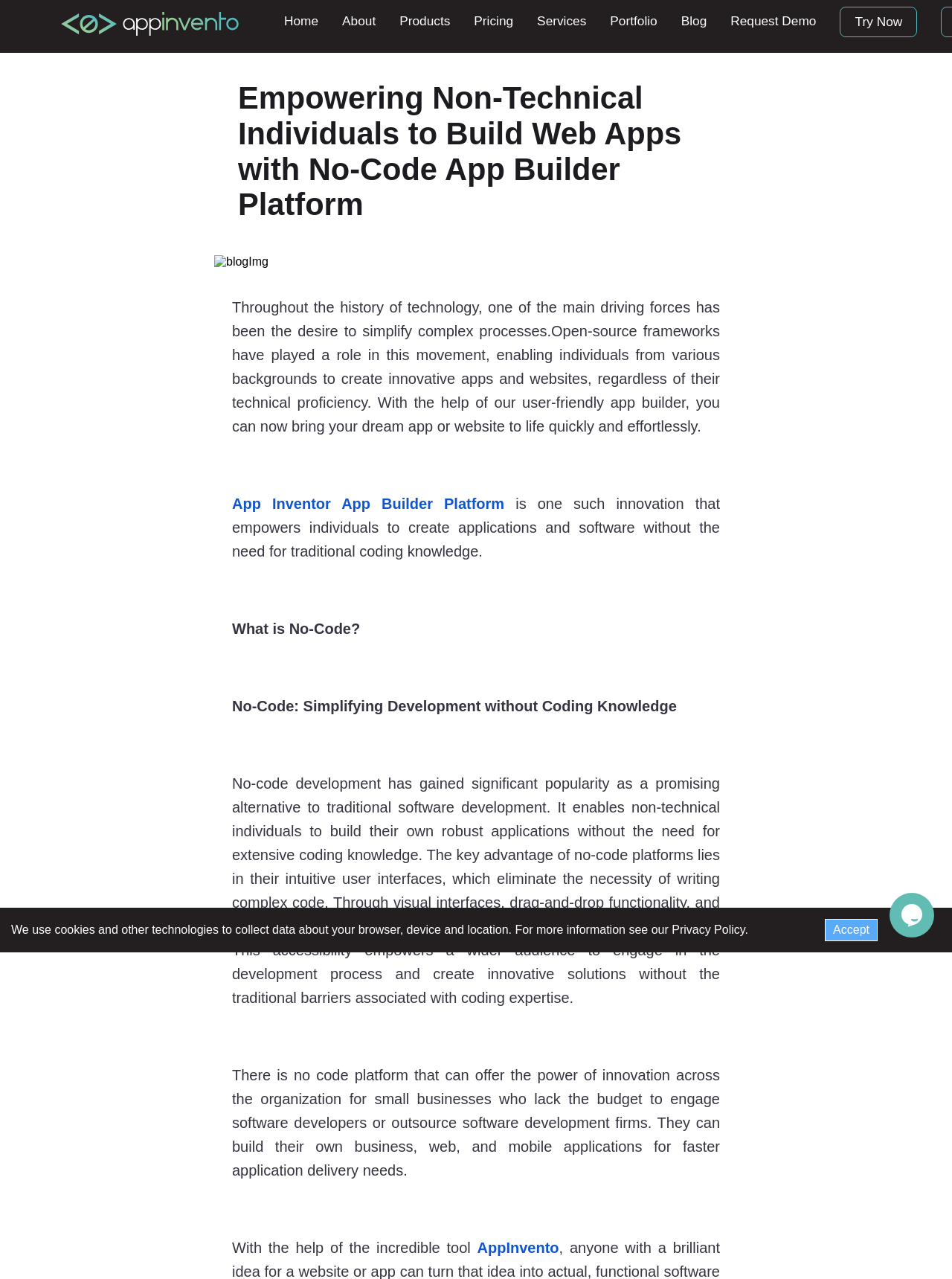Respond to the question below with a single word or phrase:
What is the name of the company that offers the no-code app builder platform?

AppInvento